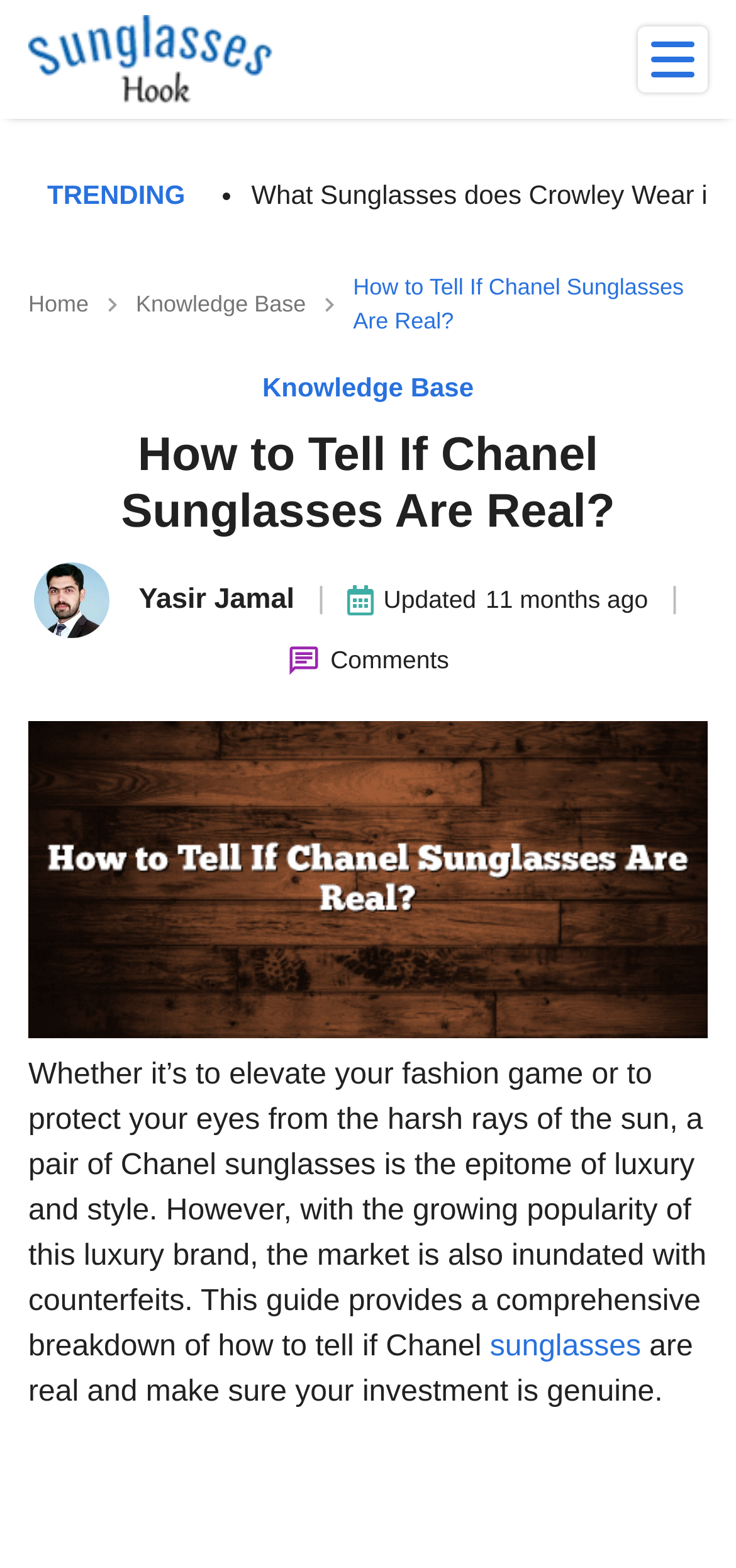Articulate a detailed summary of the webpage's content and design.

This webpage is about a guide on how to authenticate Chanel sunglasses. At the top left corner, there is a logo of "Sunglasses Hook Main" accompanied by a link. On the top right corner, there is a menu button. Below the logo, there is a "TRENDING" section with a list marker. 

The webpage has a navigation section, also known as breadcrumbs, which displays the path "Home > Knowledge Base > How to Tell If Chanel Sunglasses Are Real?". This section is located at the top center of the page. 

The main content of the webpage starts with a heading that repeats the title "How to Tell If Chanel Sunglasses Are Real?". Below the heading, there is a link to the "Knowledge Base" section and an author's name, "Yasir Jamal", accompanied by a small image. 

The webpage also displays the updated date and time of the article, which is 11 months ago. There are two vertical lines separating the author's information and the updated date. 

Below the author's information, there is a large image related to Chanel sunglasses. The main content of the article starts with a paragraph that explains the importance of authenticating Chanel sunglasses due to the presence of counterfeits in the market. The article promises to provide a comprehensive guide on how to ensure the genuineness of the investment.